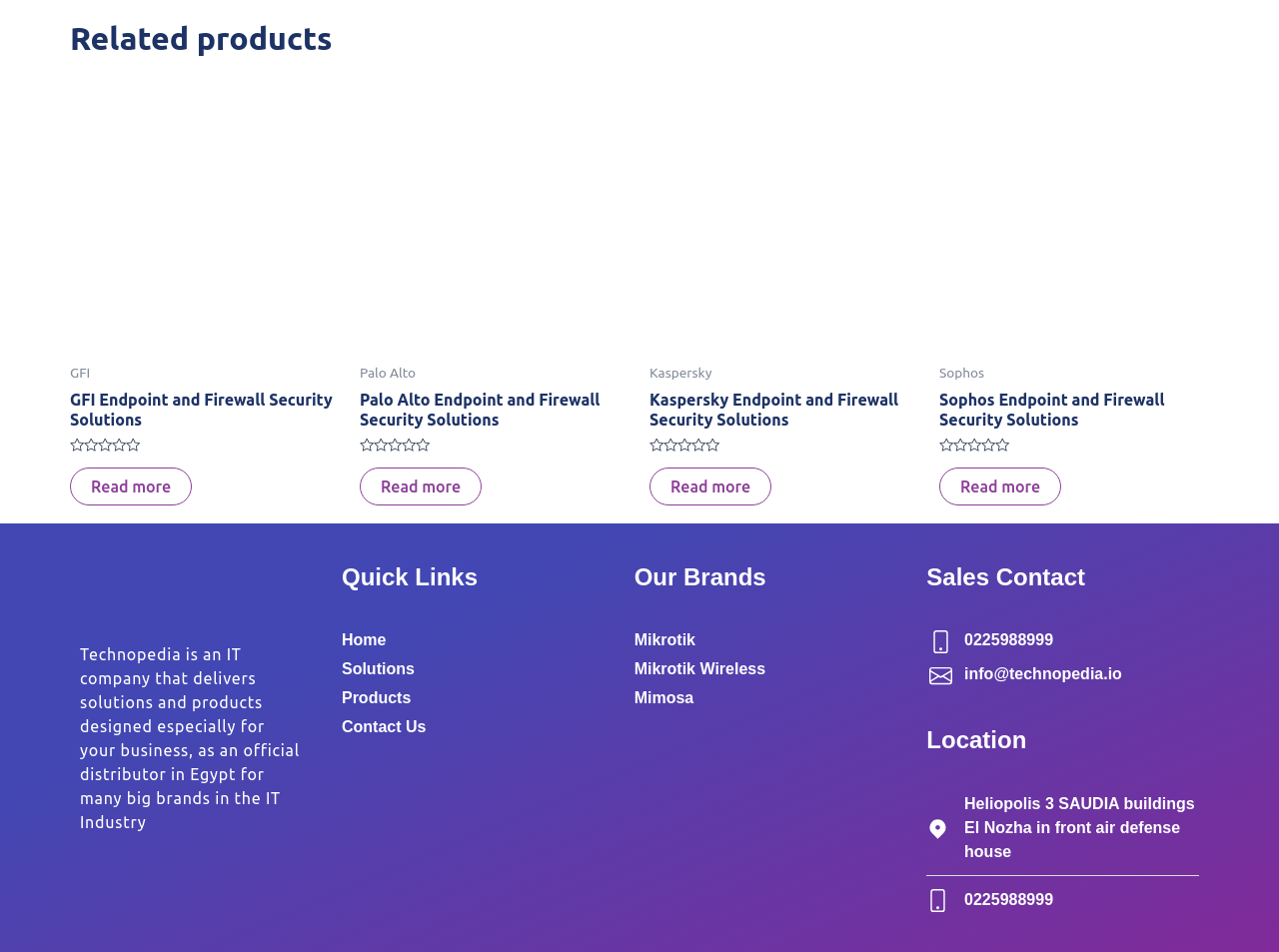Provide the bounding box coordinates for the UI element that is described as: "Read more".

[0.055, 0.491, 0.15, 0.531]